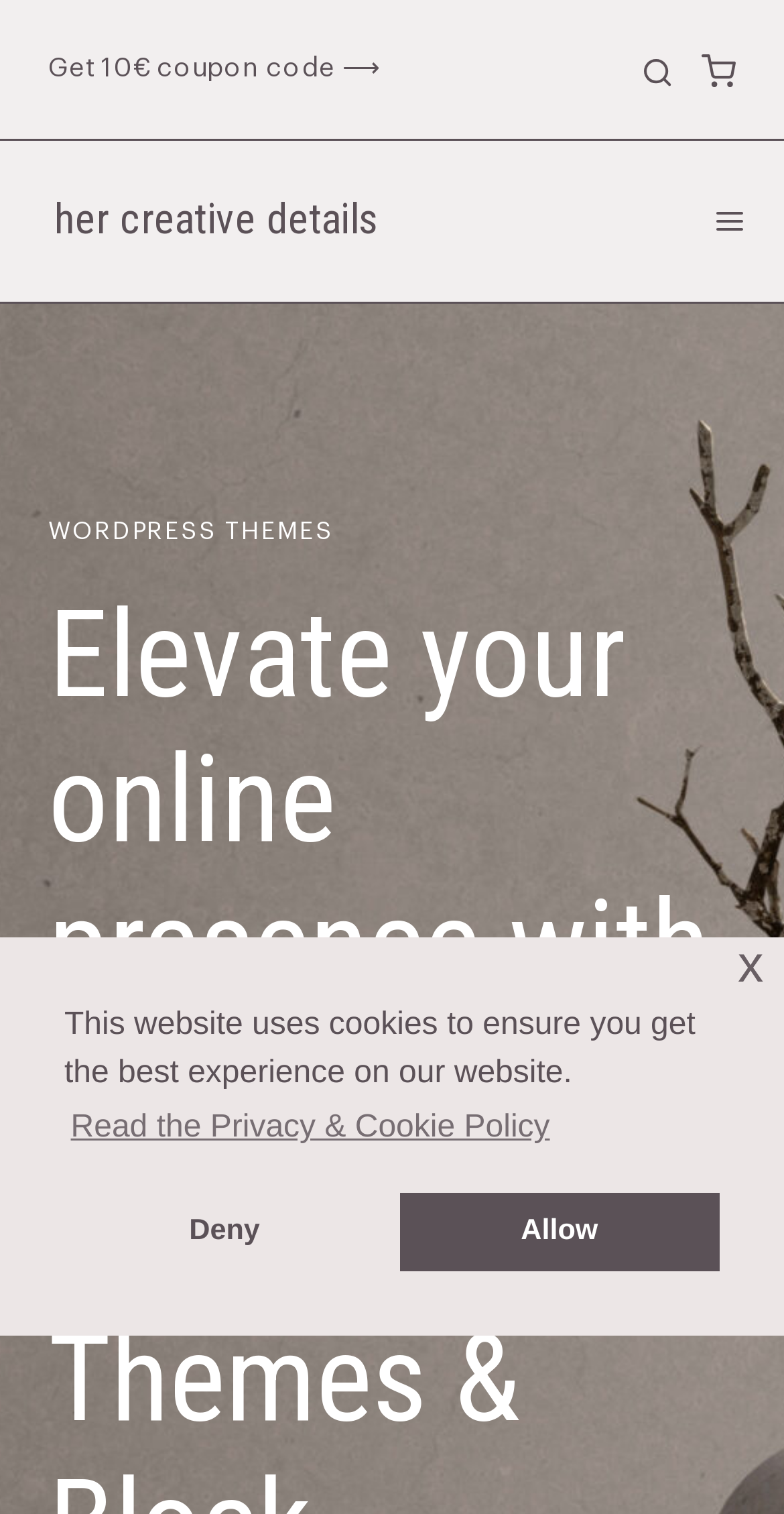Respond to the following question using a concise word or phrase: 
What is the function of the 'View Search Form' button?

To open search form